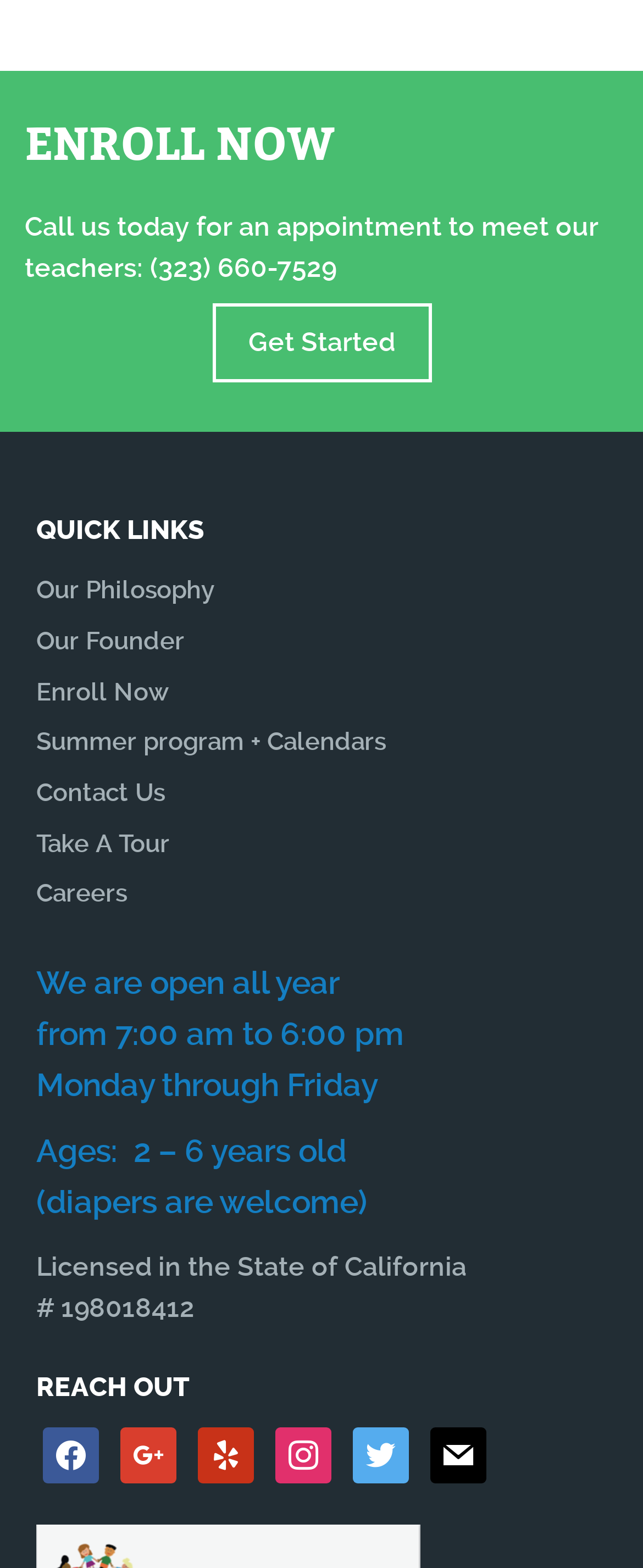What is the phone number to call for an appointment?
Please respond to the question with a detailed and thorough explanation.

The phone number can be found in the link element with the text '(323) 660-7529' which is located below the 'Call us today for an appointment to meet our teachers:' static text.